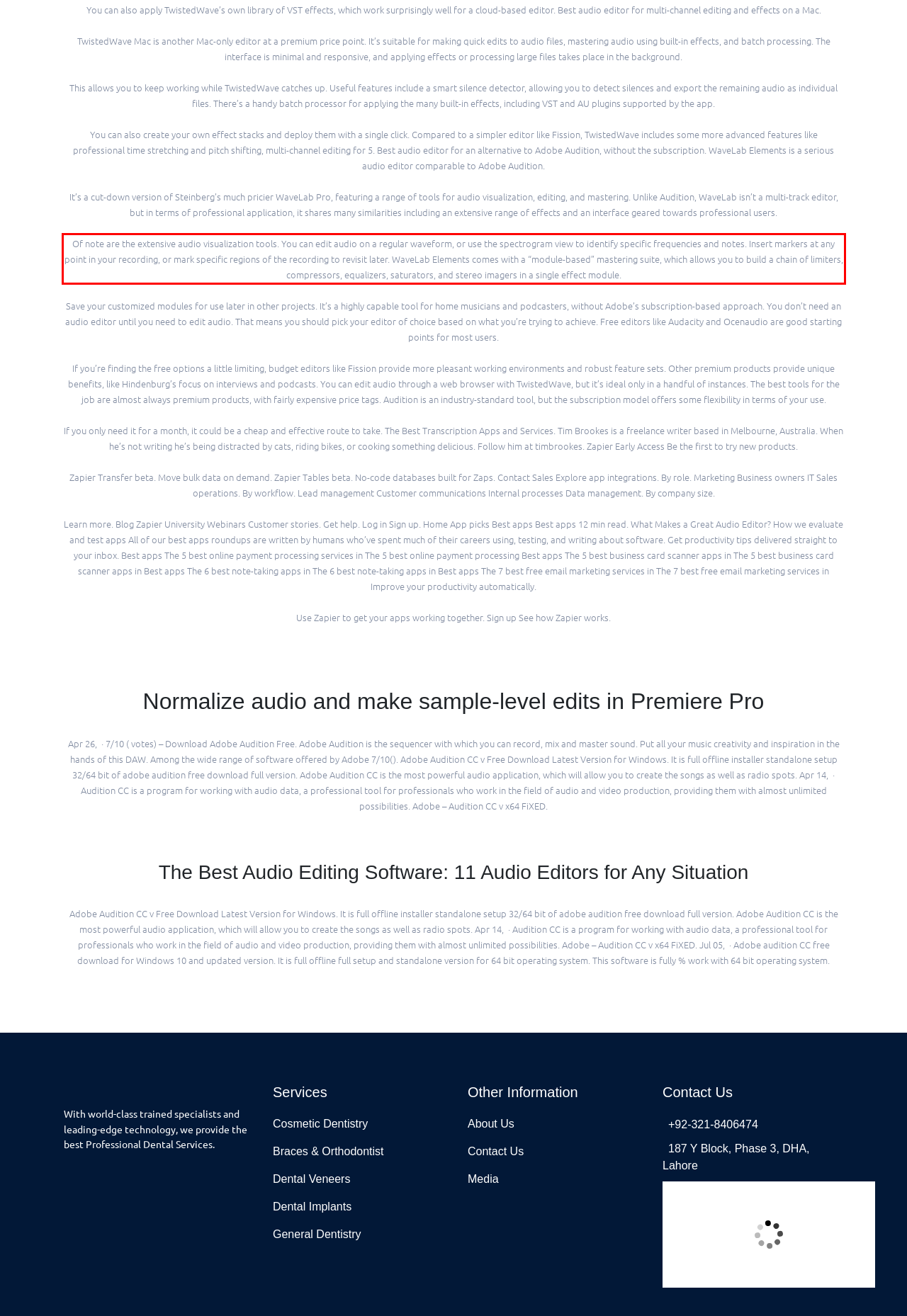Extract and provide the text found inside the red rectangle in the screenshot of the webpage.

Of note are the extensive audio visualization tools. You can edit audio on a regular waveform, or use the spectrogram view to identify specific frequencies and notes. Insert markers at any point in your recording, or mark specific regions of the recording to revisit later. WaveLab Elements comes with a “module-based” mastering suite, which allows you to build a chain of limiters, compressors, equalizers, saturators, and stereo imagers in a single effect module.